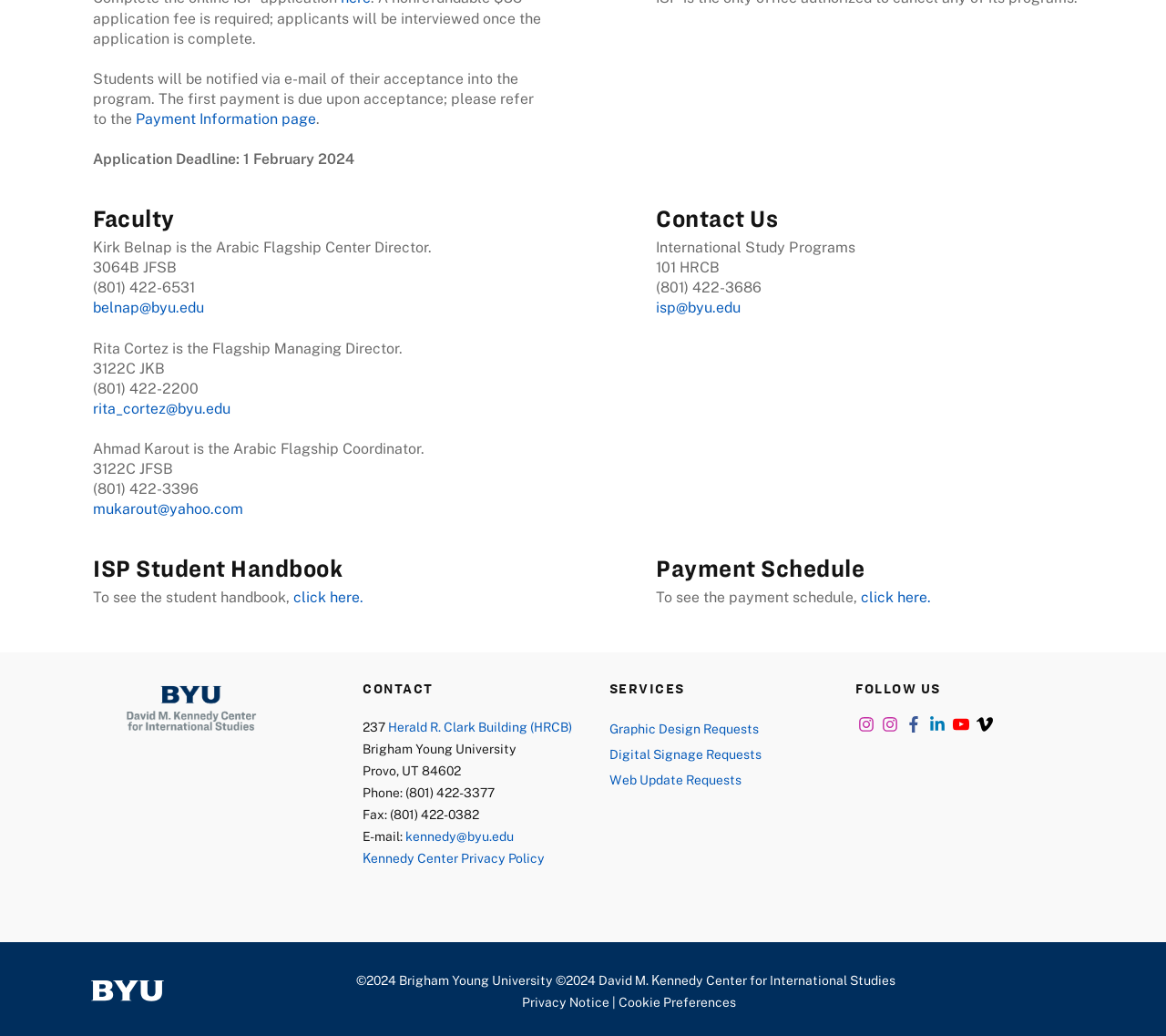Locate the bounding box coordinates of the element that should be clicked to execute the following instruction: "view the ISP Student Handbook".

[0.252, 0.568, 0.312, 0.585]